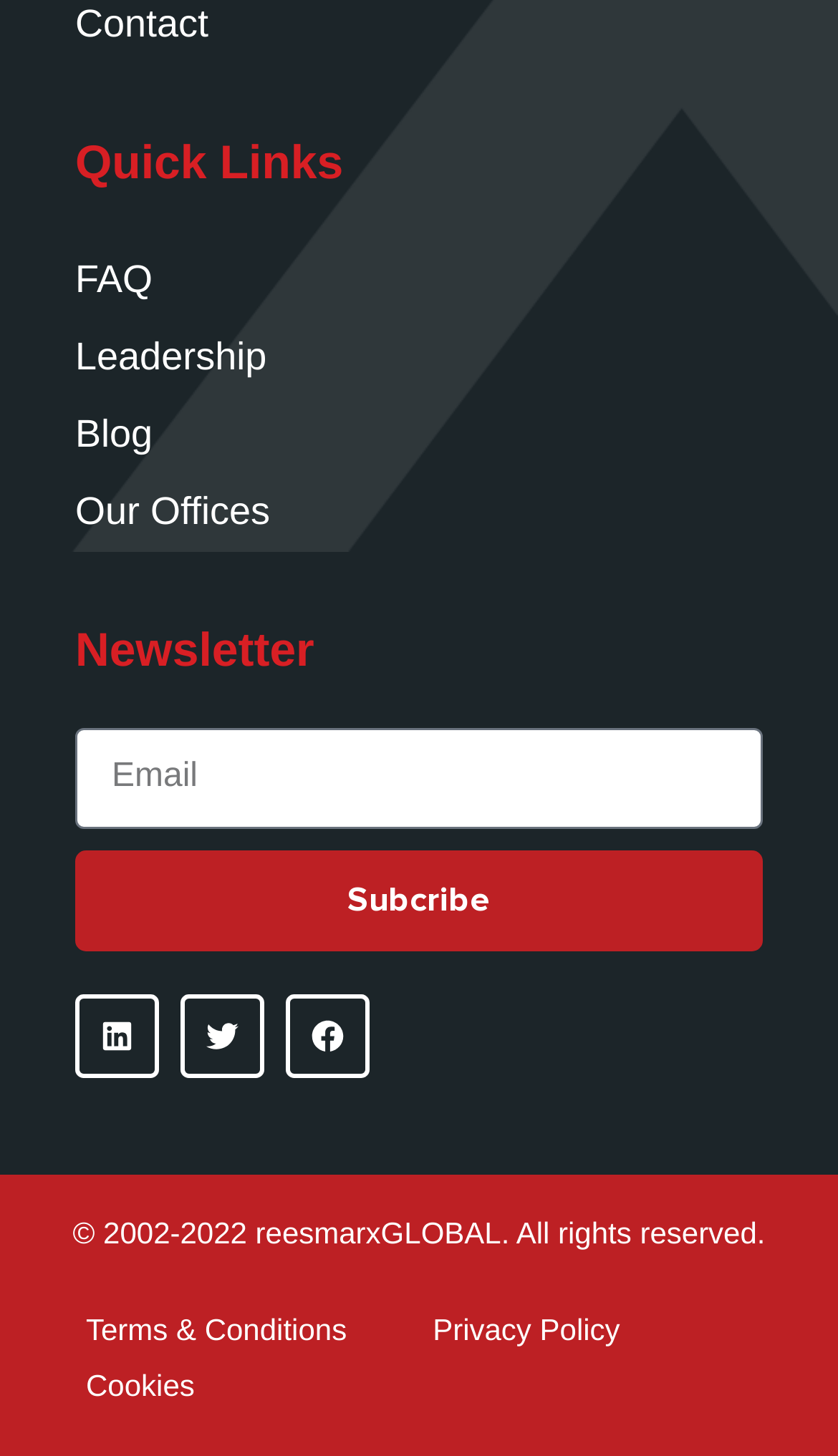Specify the bounding box coordinates of the area that needs to be clicked to achieve the following instruction: "Follow us on Twitter".

[0.215, 0.684, 0.315, 0.741]